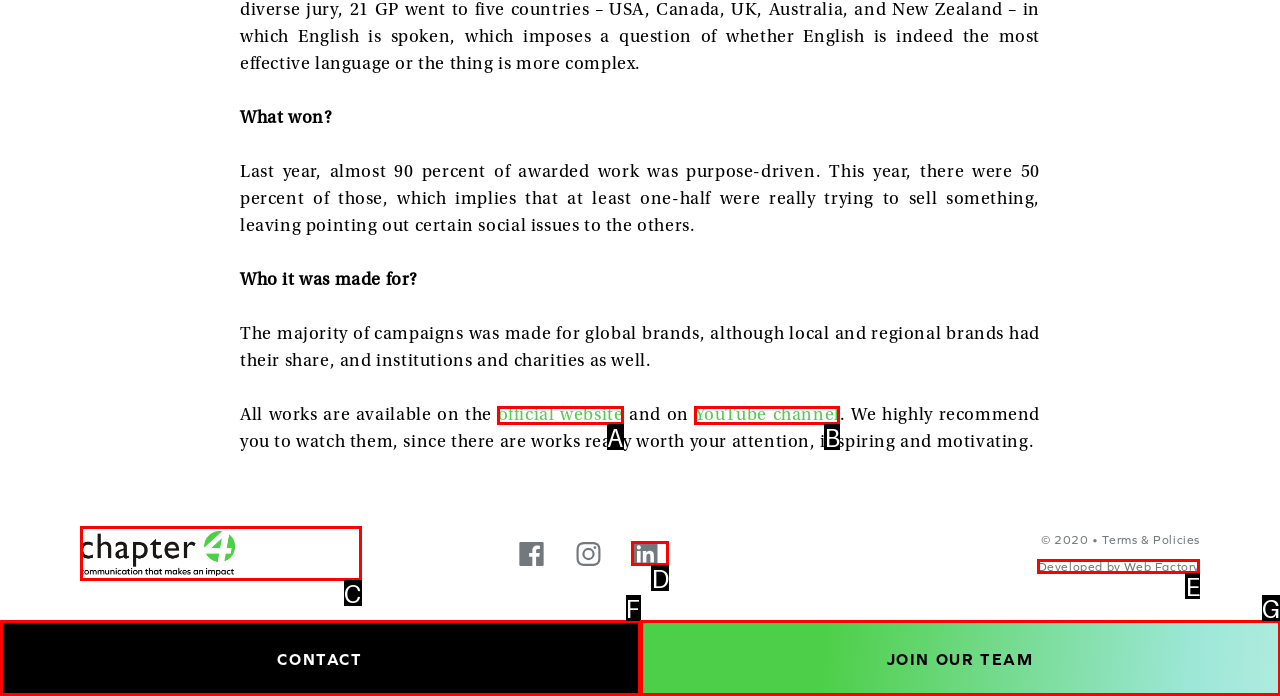Look at the description: YouTube channel
Determine the letter of the matching UI element from the given choices.

B